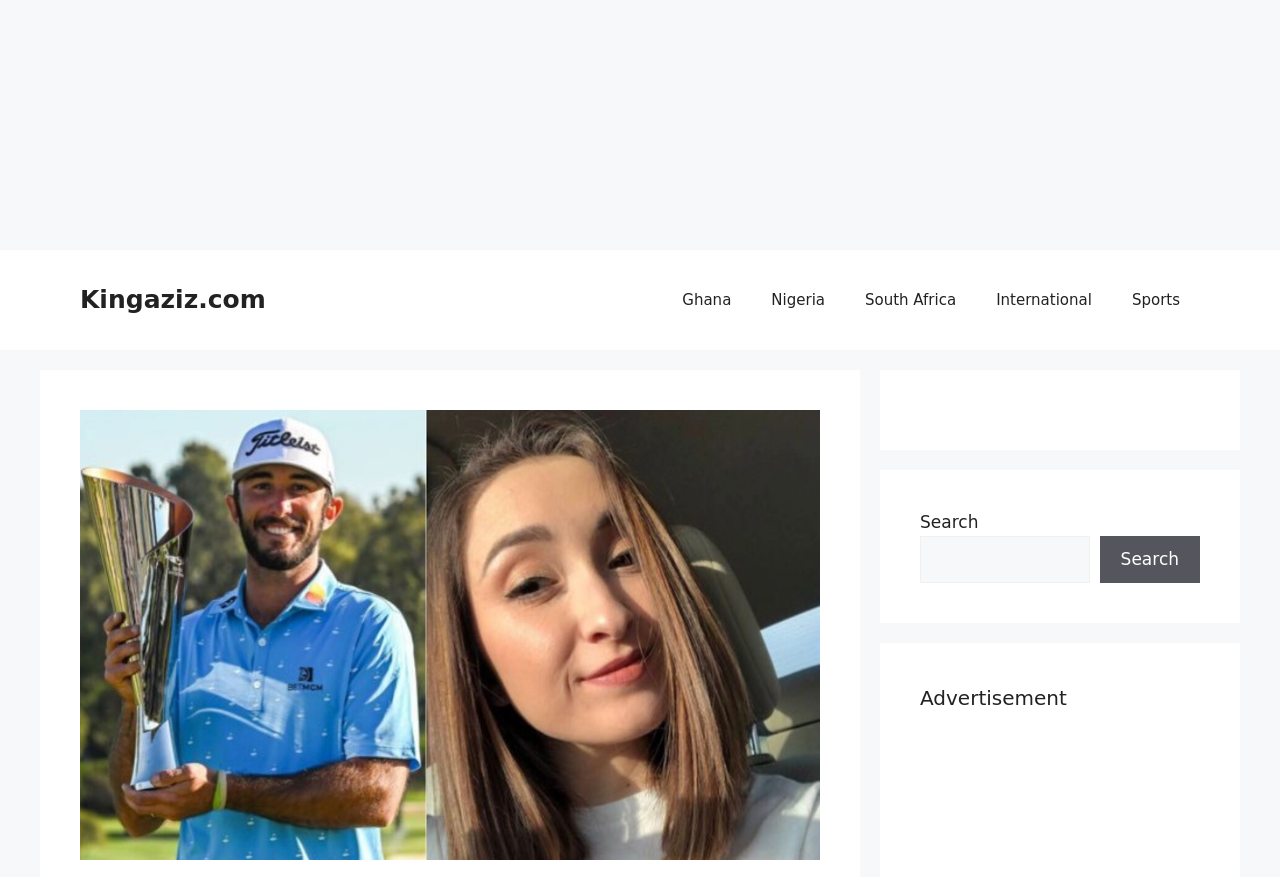For the element described, predict the bounding box coordinates as (top-left x, top-left y, bottom-right x, bottom-right y). All values should be between 0 and 1. Element description: Ghana

[0.517, 0.308, 0.587, 0.376]